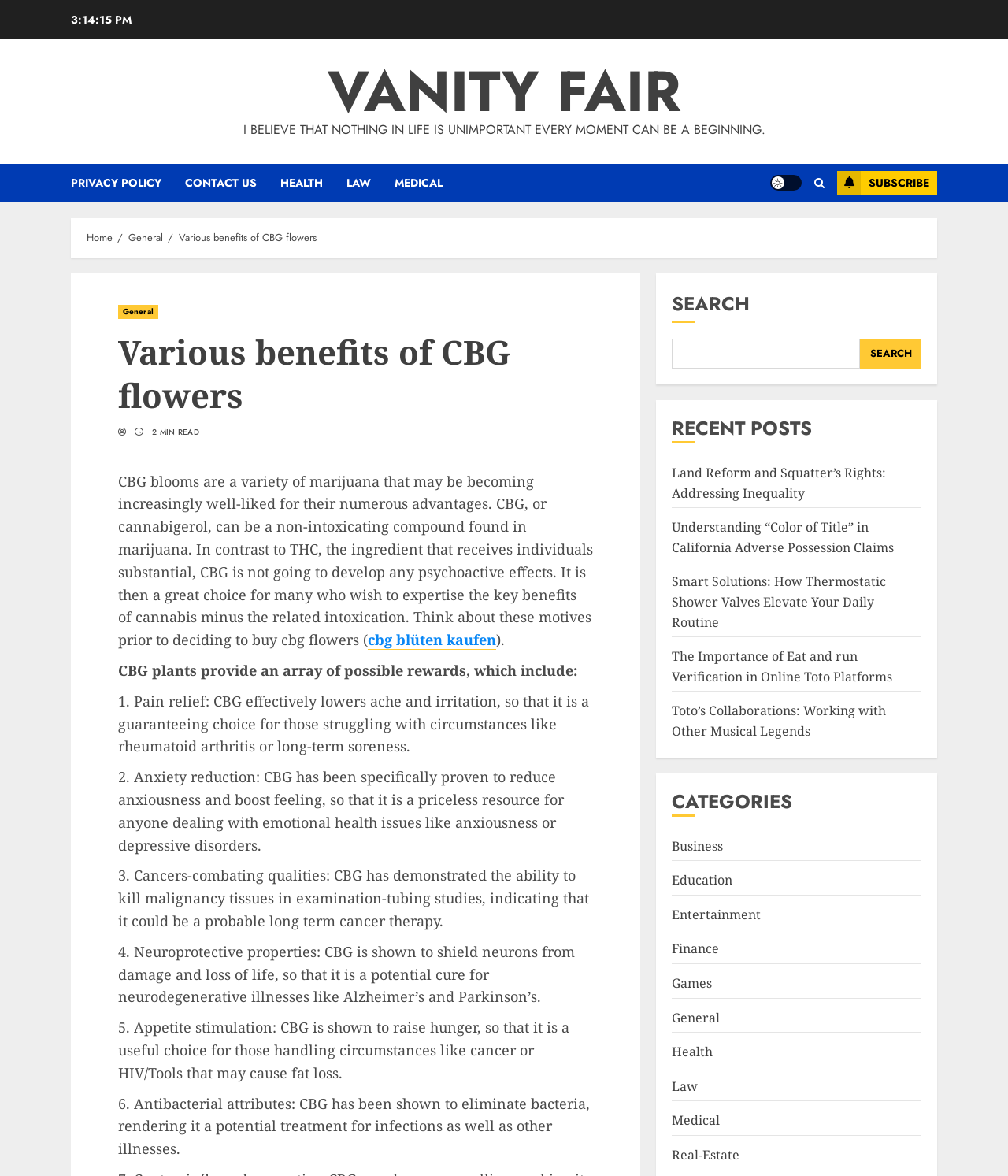What is the purpose of the search bar?
Please provide a comprehensive answer to the question based on the webpage screenshot.

The search bar is located at the top right of the webpage, and it allows users to search for specific topics or keywords within the website.